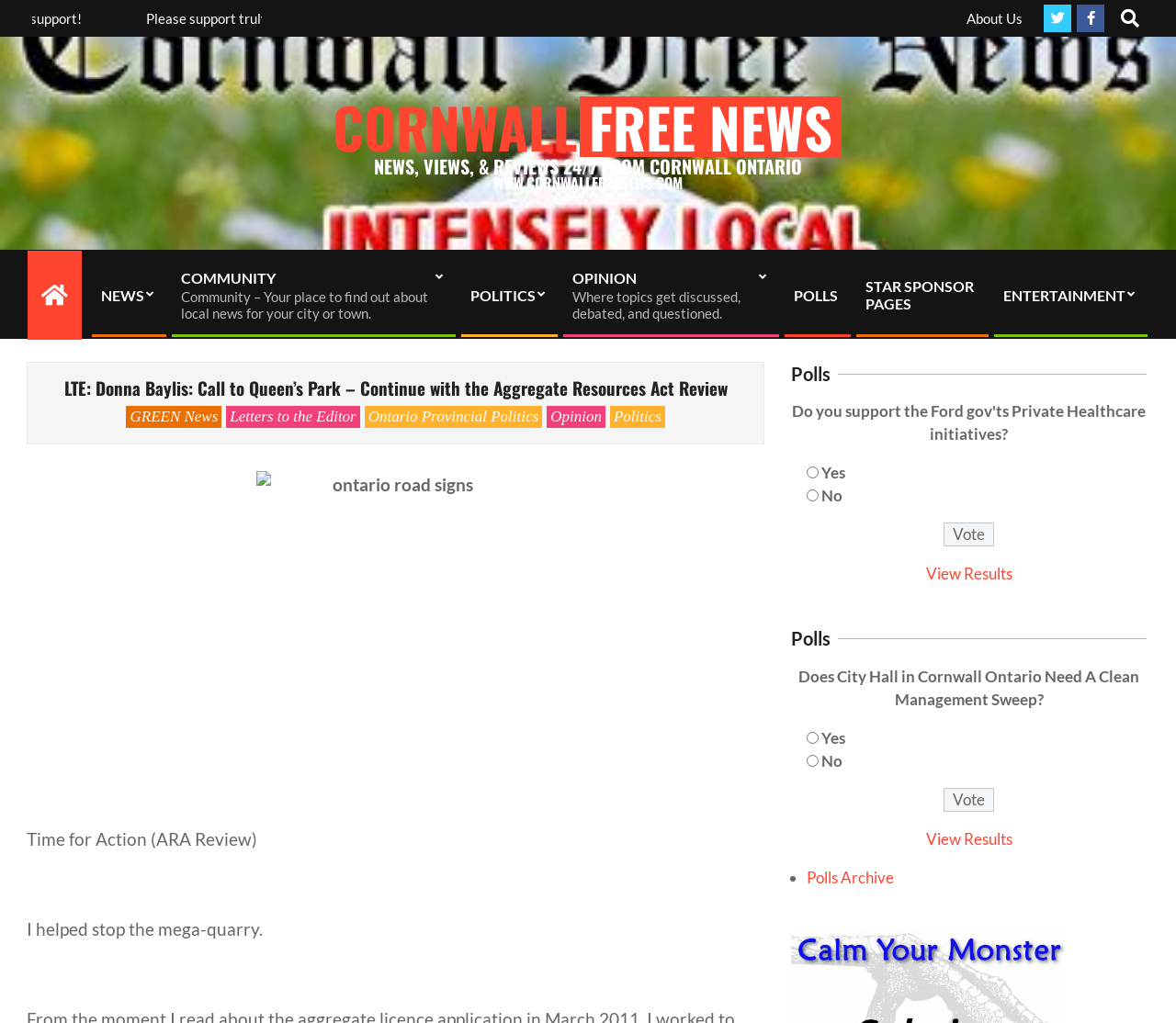Identify the bounding box coordinates of the clickable region required to complete the instruction: "Read LTE: Donna Baylis: Call to Queen’s Park – Continue with the Aggregate Resources Act Review". The coordinates should be given as four float numbers within the range of 0 and 1, i.e., [left, top, right, bottom].

[0.038, 0.368, 0.635, 0.391]